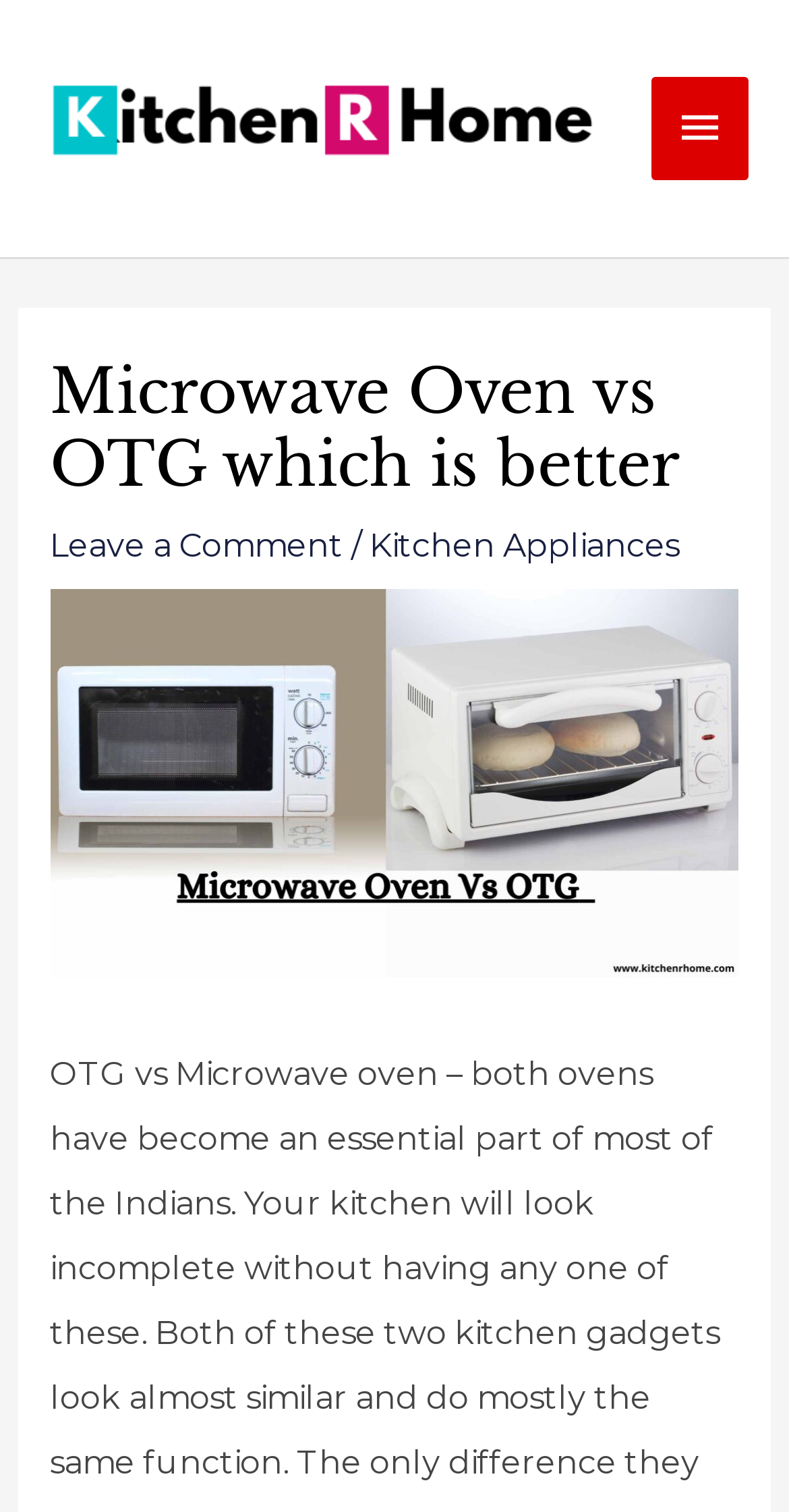Is there an option to leave a comment on this webpage?
Use the image to answer the question with a single word or phrase.

Yes